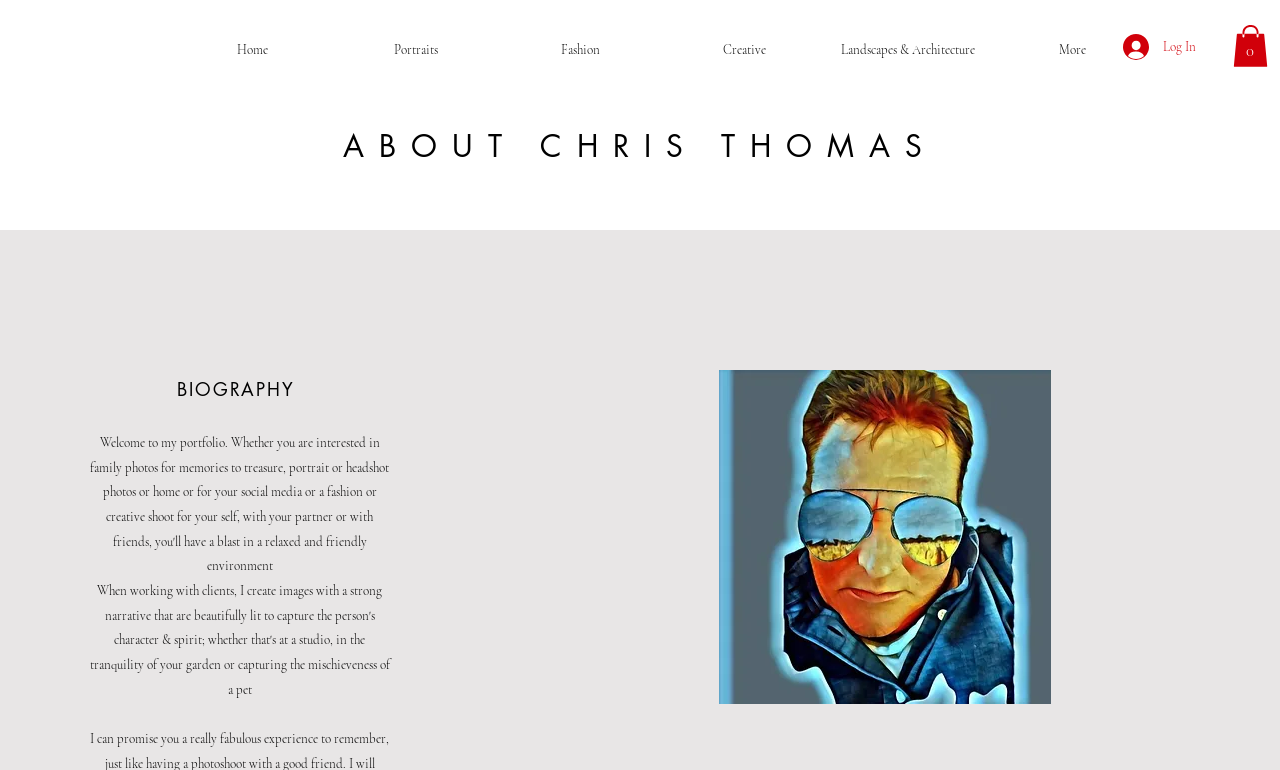Please identify the bounding box coordinates of the element on the webpage that should be clicked to follow this instruction: "view portraits". The bounding box coordinates should be given as four float numbers between 0 and 1, formatted as [left, top, right, bottom].

[0.261, 0.034, 0.389, 0.097]